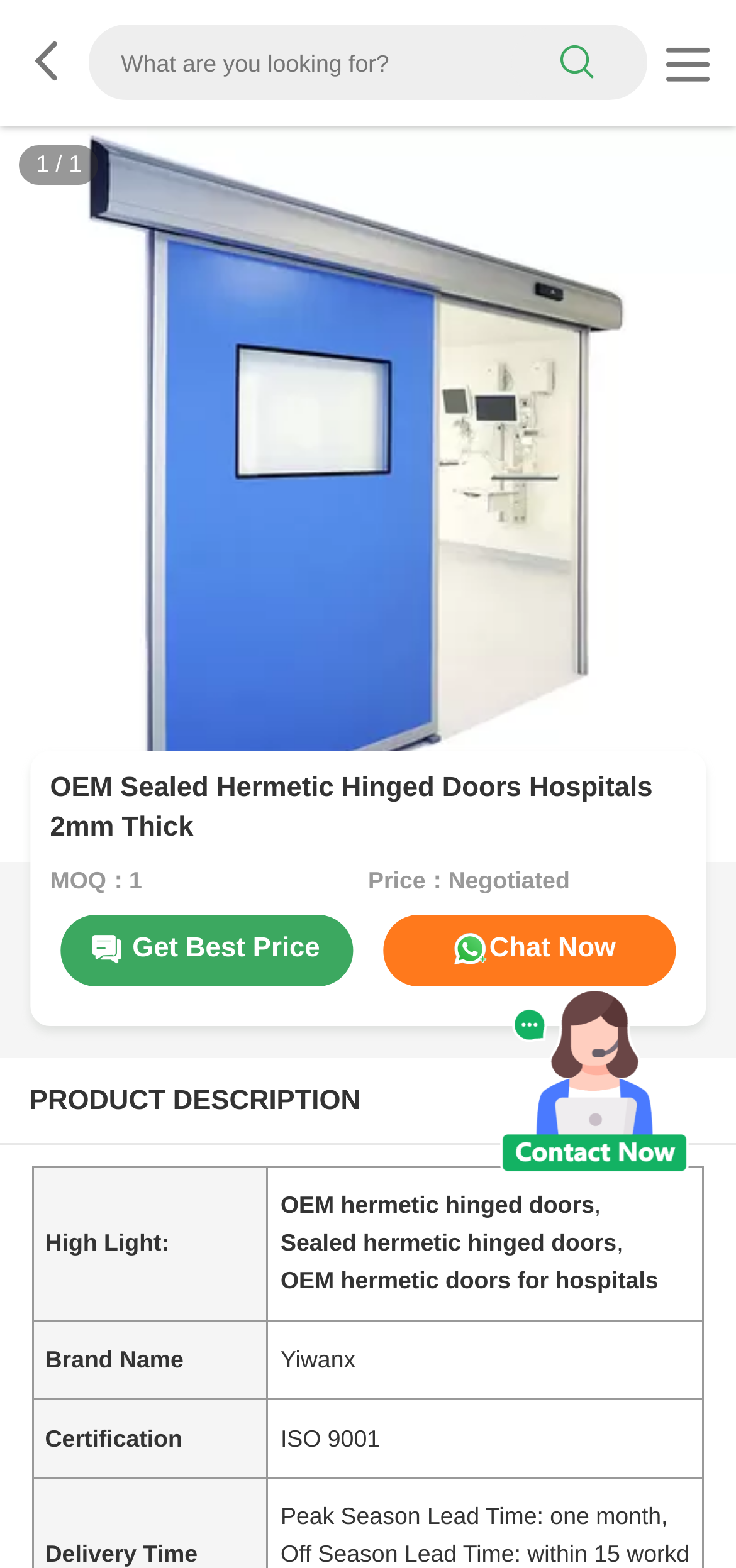Using the webpage screenshot, locate the HTML element that fits the following description and provide its bounding box: "parent_node: search".

[0.032, 0.015, 0.119, 0.065]